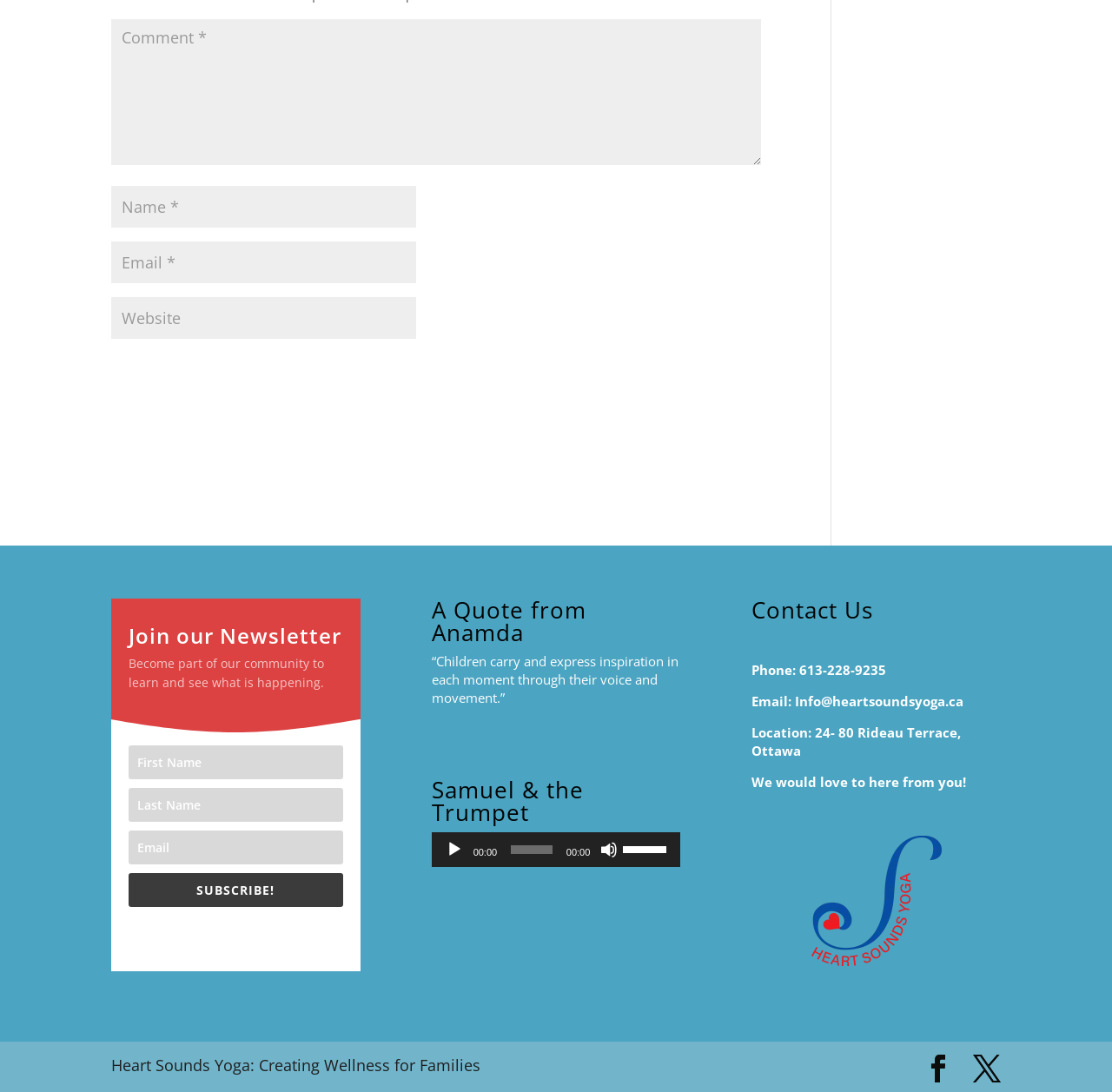How many social media links are there at the bottom?
Using the visual information, answer the question in a single word or phrase.

2